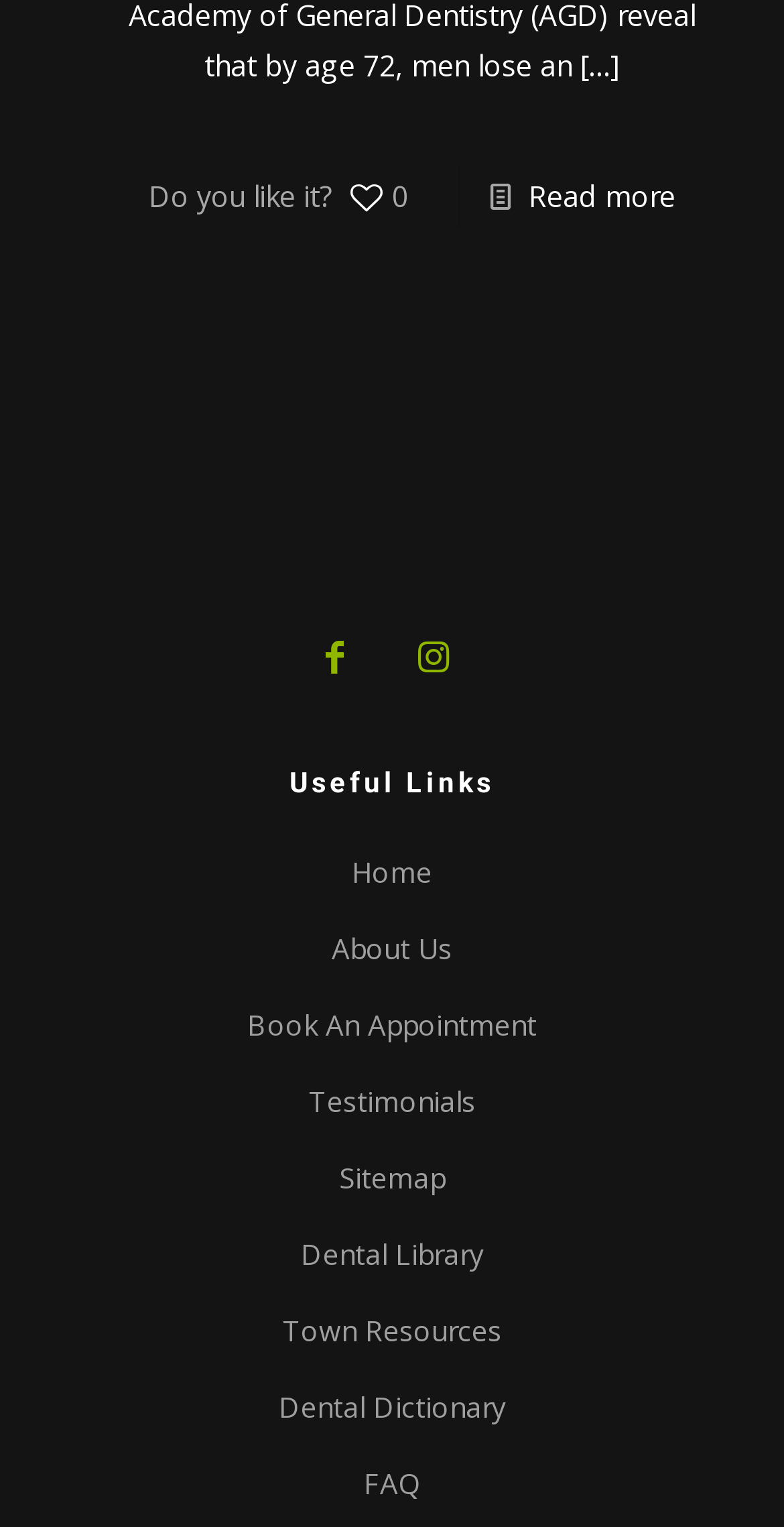How many links are there in the useful links section?
Look at the screenshot and respond with a single word or phrase.

9